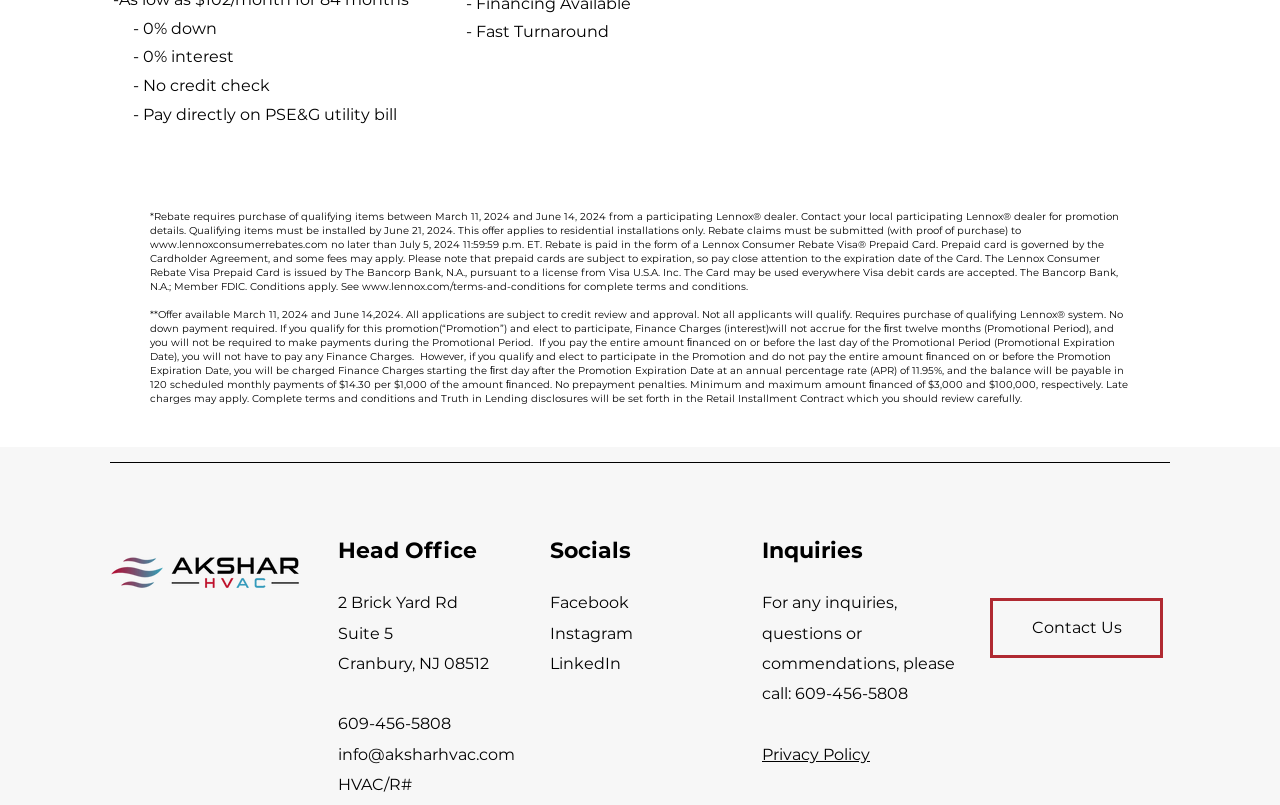What is the address of the head office?
Could you answer the question with a detailed and thorough explanation?

I found the address of the head office by reading the text that says 'Head Office' followed by the address '2 Brick Yard Rd', 'Suite 5', and 'Cranbury, NJ 08512'. This indicates that the address of the head office is 2 Brick Yard Rd, Suite 5, Cranbury, NJ 08512.